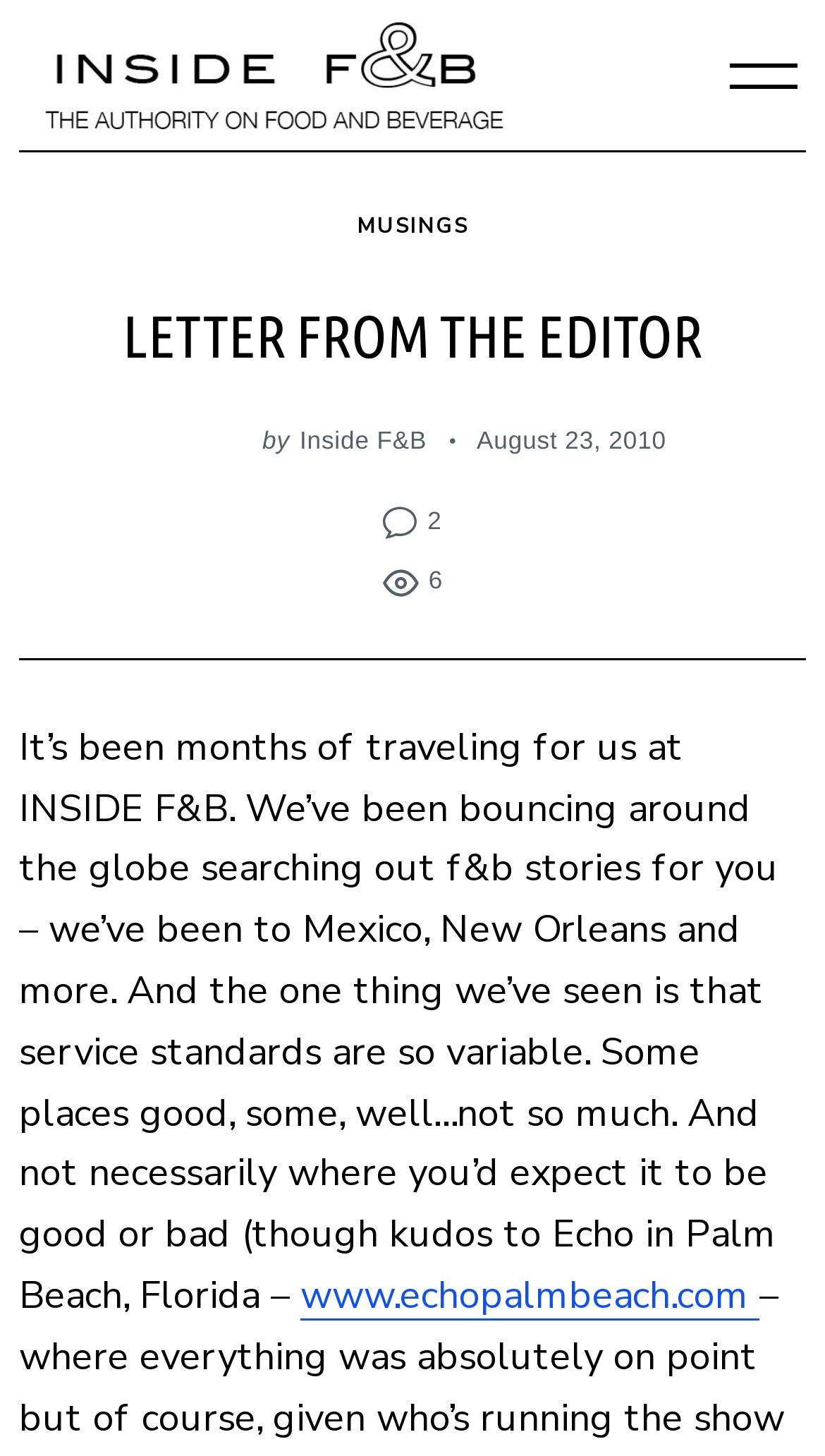Illustrate the webpage with a detailed description.

The webpage is a blog or editorial page from Inside F&B, with a focus on food and beverage stories. At the top left, there is a link to skip to the content, followed by the Inside F&B logo, which is also a link. 

Below the logo, there is a header section with a link to "MUSINGS" on the top right. The main title "LETTER FROM THE EDITOR" is prominently displayed, with a link to Inside F&B below it. 

To the right of the title, there is a byline with the text "by" and another link to Inside F&B. Next to it, there is a timestamp showing the date "August 23, 2010". There are also links to page numbers, with "2" and "6" displayed.

The main content of the page is a letter from the editor, which discusses the variable service standards encountered during their travels to Mexico, New Orleans, and other places. The text mentions a specific restaurant, Echo in Palm Beach, Florida, with a link to its website. 

At the bottom right of the page, there is a link to go "Back to top". On the right side of the page, there is a search box with a label "Search For:", allowing users to search for specific content.